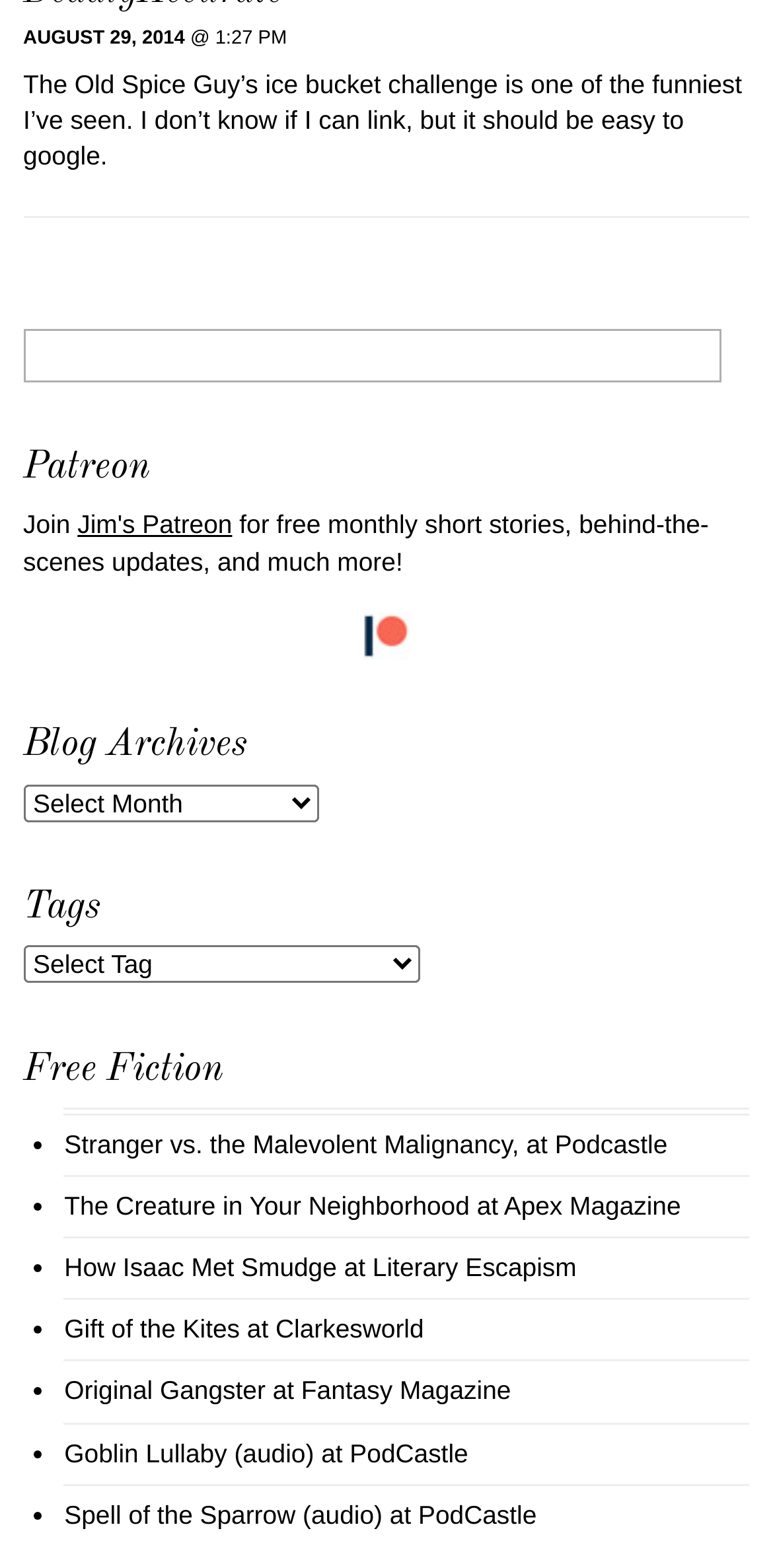Locate the bounding box coordinates of the clickable region necessary to complete the following instruction: "Click the Patreon logo". Provide the coordinates in the format of four float numbers between 0 and 1, i.e., [left, top, right, bottom].

[0.469, 0.391, 0.531, 0.421]